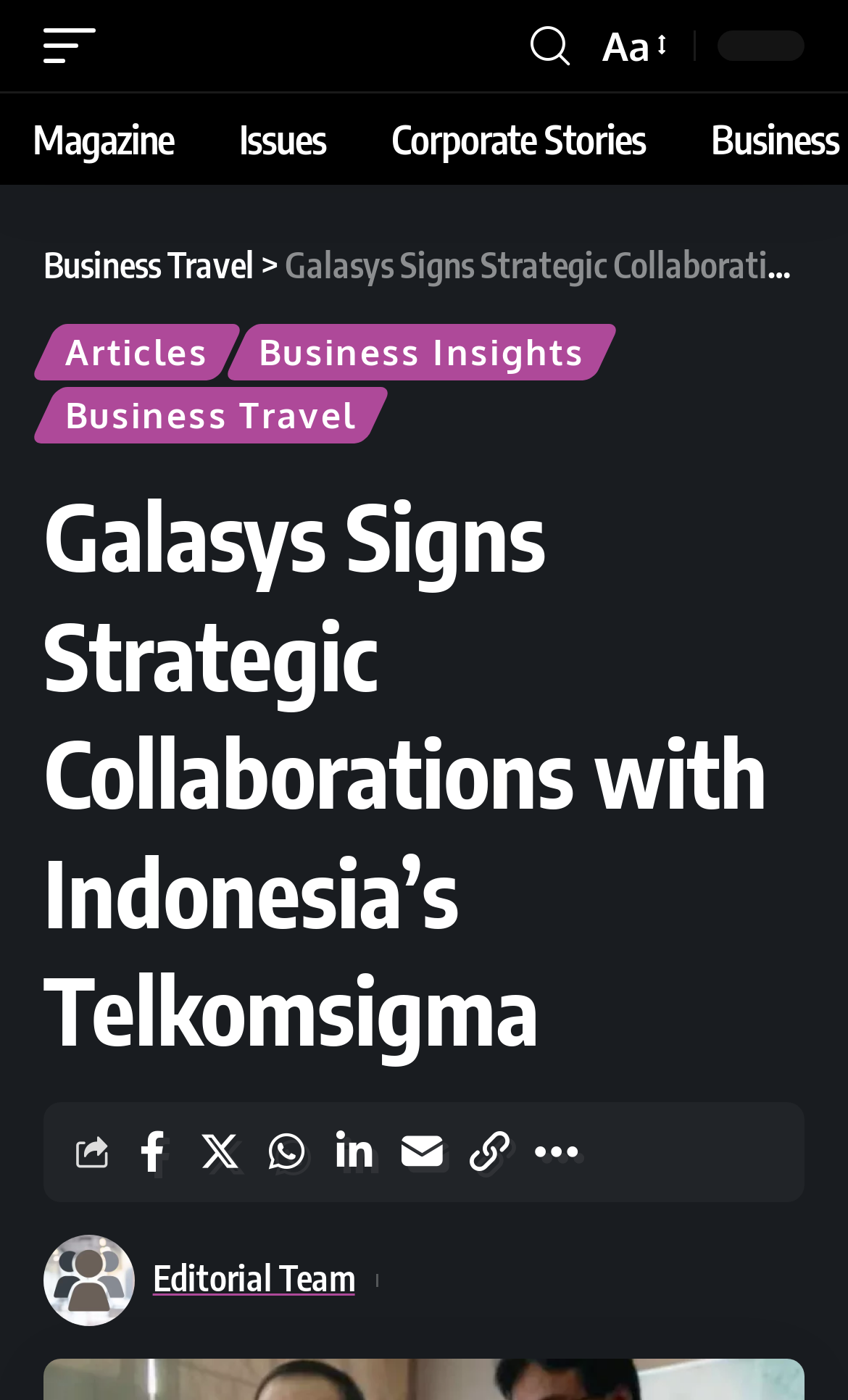Describe all the significant parts and information present on the webpage.

The webpage appears to be an article or news page, with a focus on a strategic collaboration between Galasys Plc and PT Sigma Caraka (Telkomsigma) to boost Indonesia's in-bound tourism industry.

At the top left corner, there is a link to "Magazine" and adjacent to it are links to "Issues" and "Corporate Stories". Below these links, there are more specific links to "Business Travel", "Articles", "Business Insights", and another "Business Travel" link.

The main heading, "Galasys Signs Strategic Collaborations with Indonesia’s Telkomsigma", is located near the top center of the page. Below the heading, there is an image of the "Editorial Team" on the left side, accompanied by a link to the team.

On the right side of the page, there are several social media sharing links, including "Share on Facebook", "Share on Twitter", "Share on Whatsapp", "Share on Linkedin", "Email", "Copy Link", and "More". These links are positioned near the bottom of the page.

There are also some utility links at the top right corner, including a "mobile trigger", a "search" link, and a "Font Resizer" link.